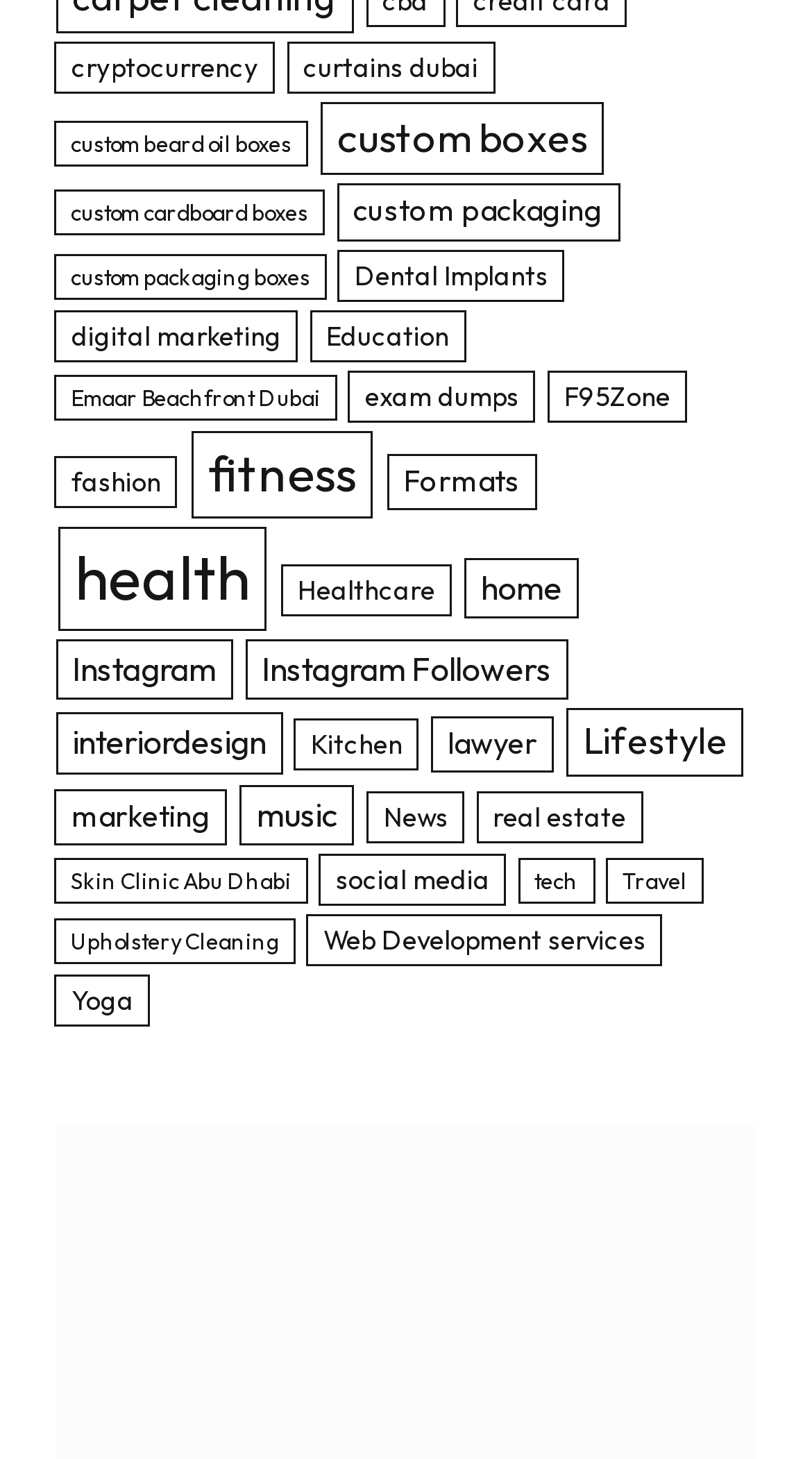Give a concise answer of one word or phrase to the question: 
How many categories are related to real estate?

2